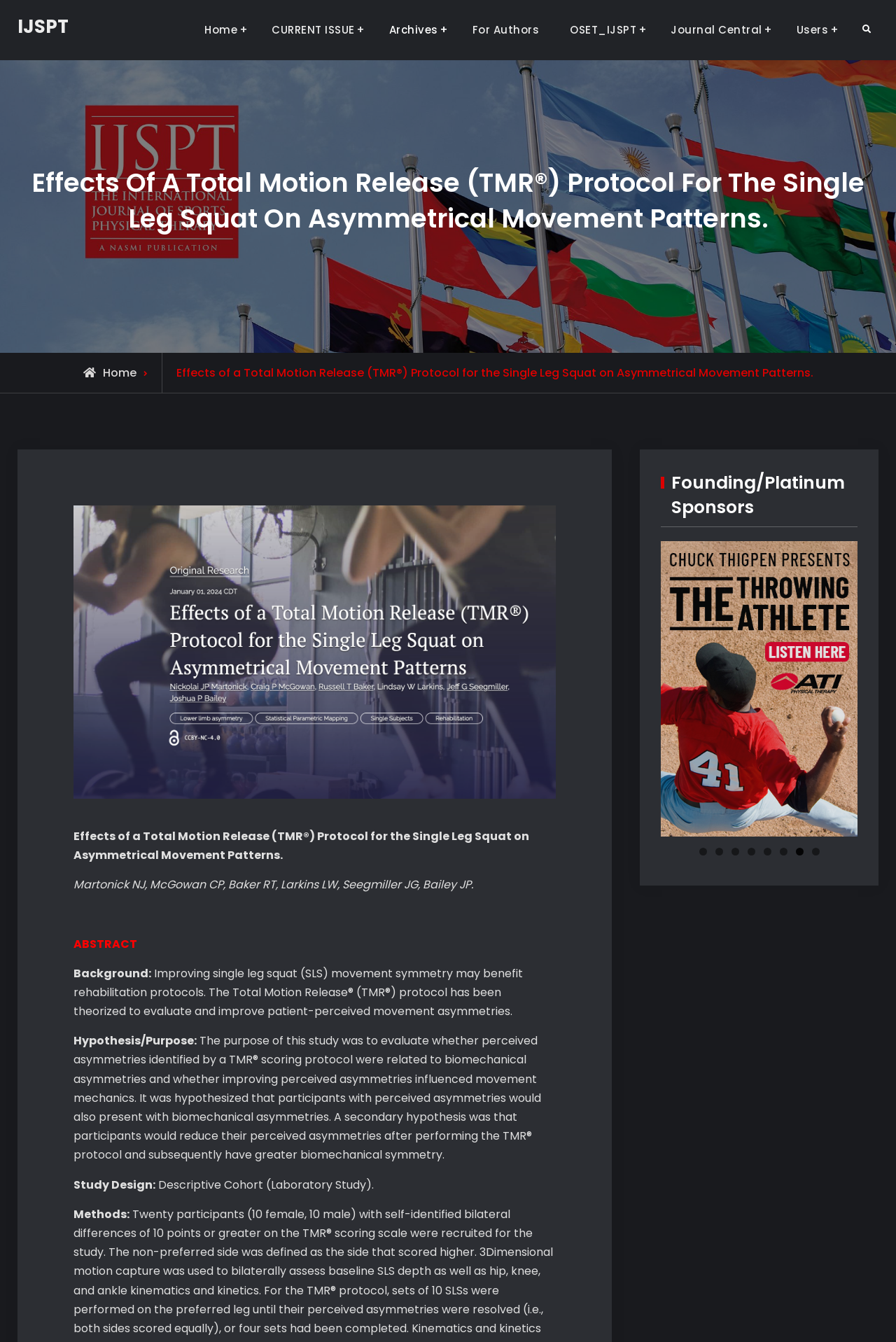Please specify the bounding box coordinates of the clickable region to carry out the following instruction: "Click on the 'Previous' button". The coordinates should be four float numbers between 0 and 1, in the format [left, top, right, bottom].

[0.745, 0.613, 0.769, 0.628]